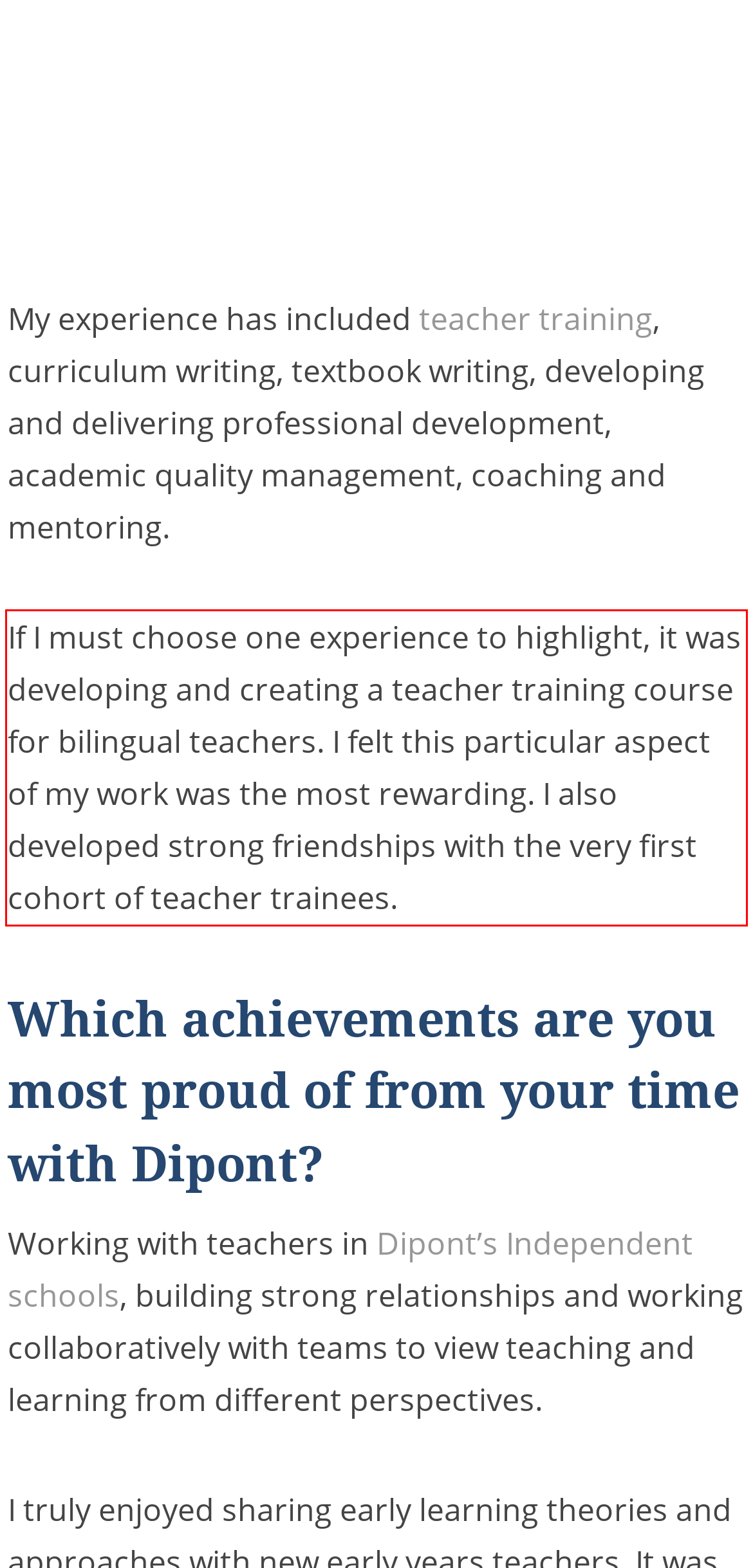Using the provided webpage screenshot, recognize the text content in the area marked by the red bounding box.

If I must choose one experience to highlight, it was developing and creating a teacher training course for bilingual teachers. I felt this particular aspect of my work was the most rewarding. I also developed strong friendships with the very first cohort of teacher trainees.